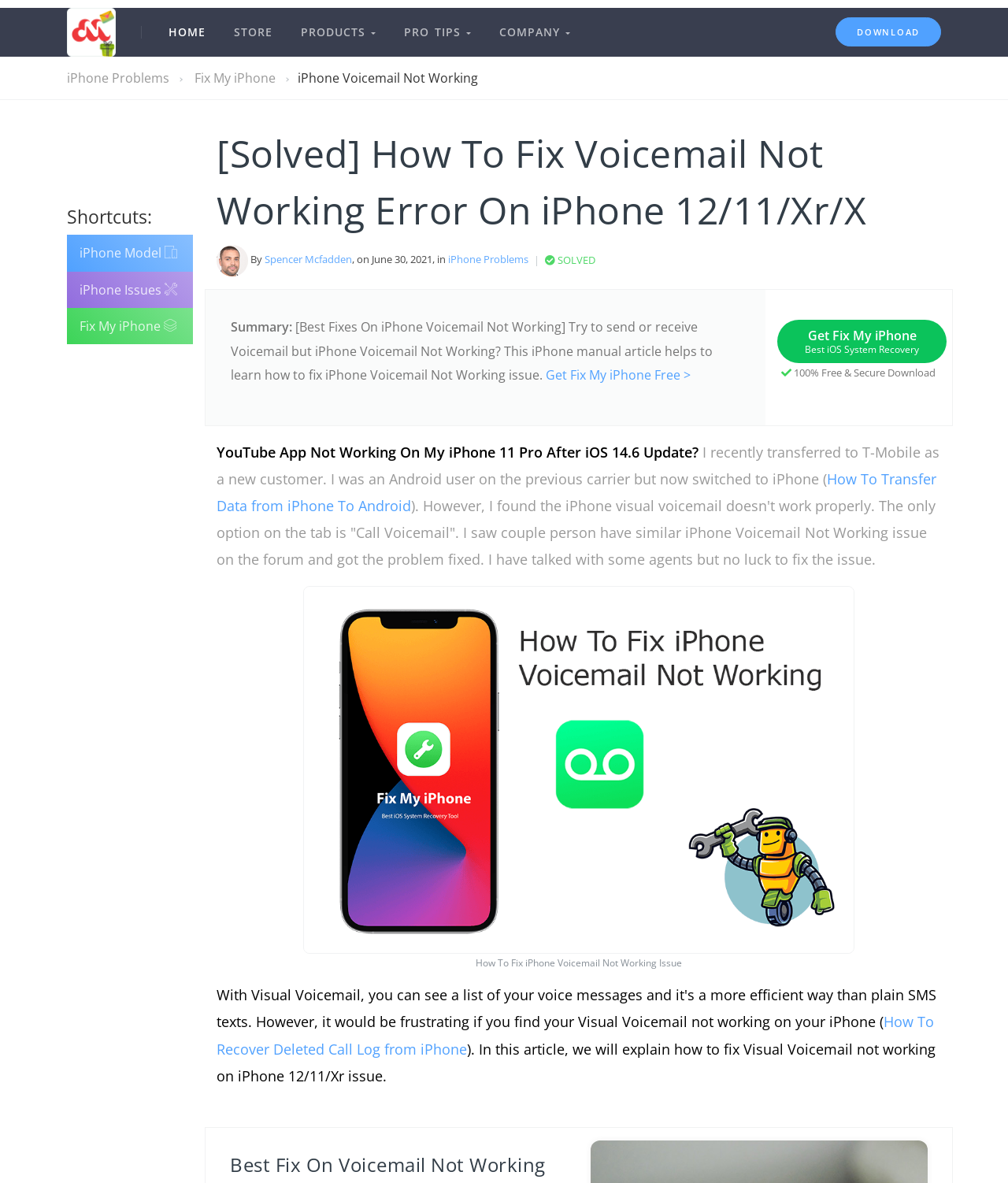What is the issue described in the article?
We need a detailed and exhaustive answer to the question. Please elaborate.

The article describes an issue where the iPhone's visual voicemail is not working properly, and the only option available is 'Call Voicemail'.